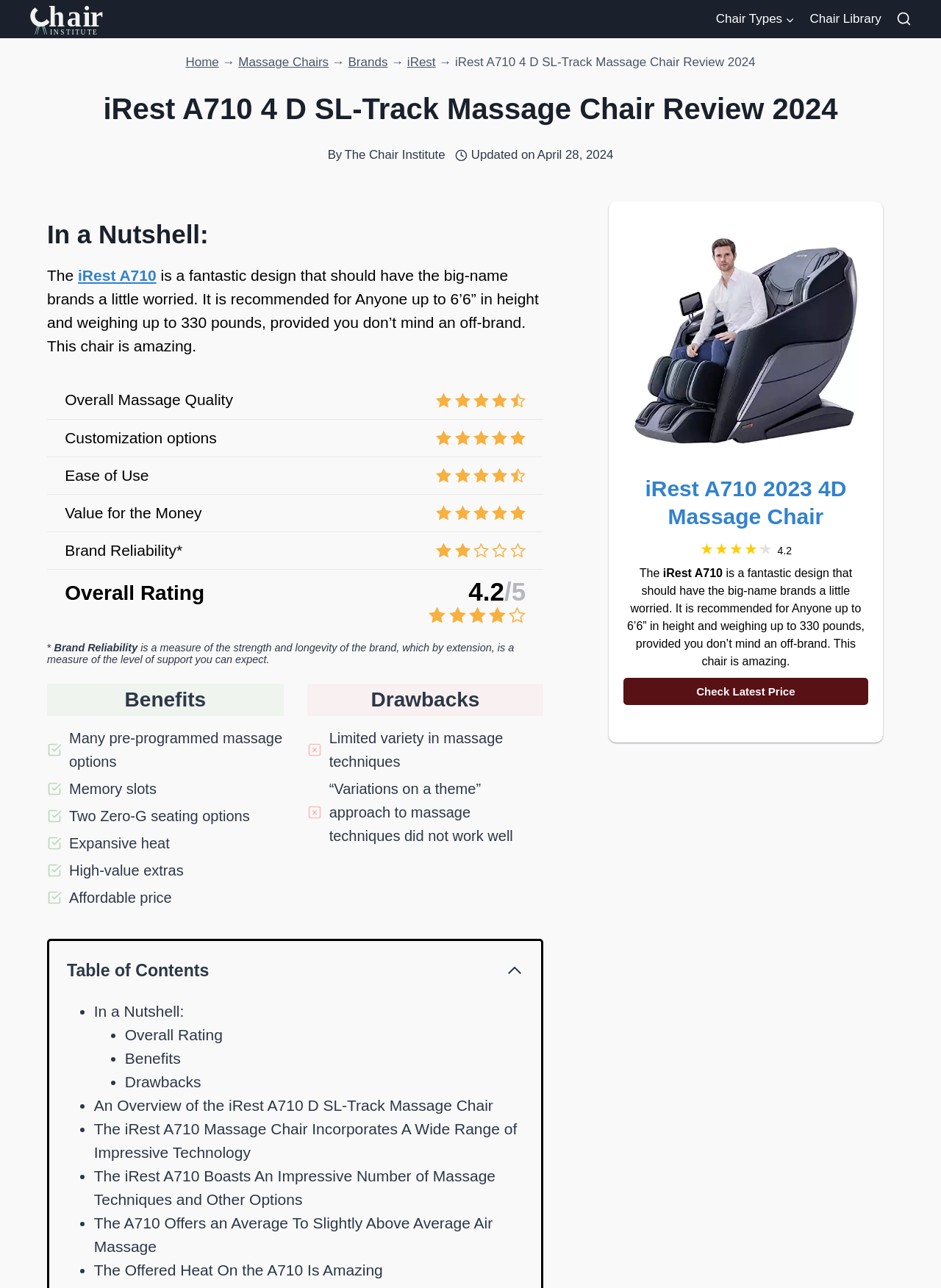Determine the bounding box coordinates of the clickable area required to perform the following instruction: "View the 'Search Form'". The coordinates should be represented as four float numbers between 0 and 1: [left, top, right, bottom].

[0.952, 0.009, 0.969, 0.021]